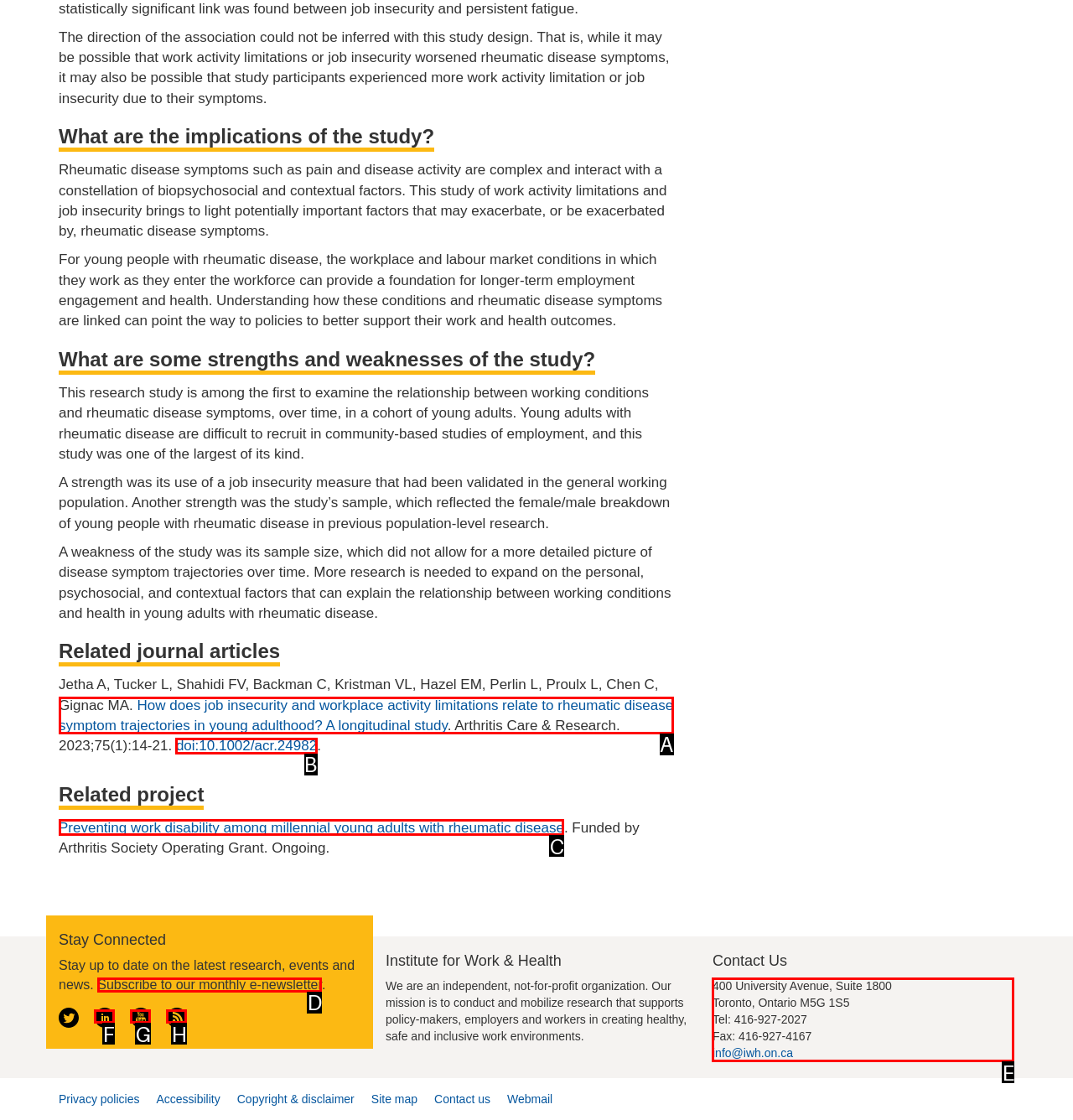Tell me which one HTML element I should click to complete the following task: Contact the Institute for Work & Health Answer with the option's letter from the given choices directly.

E